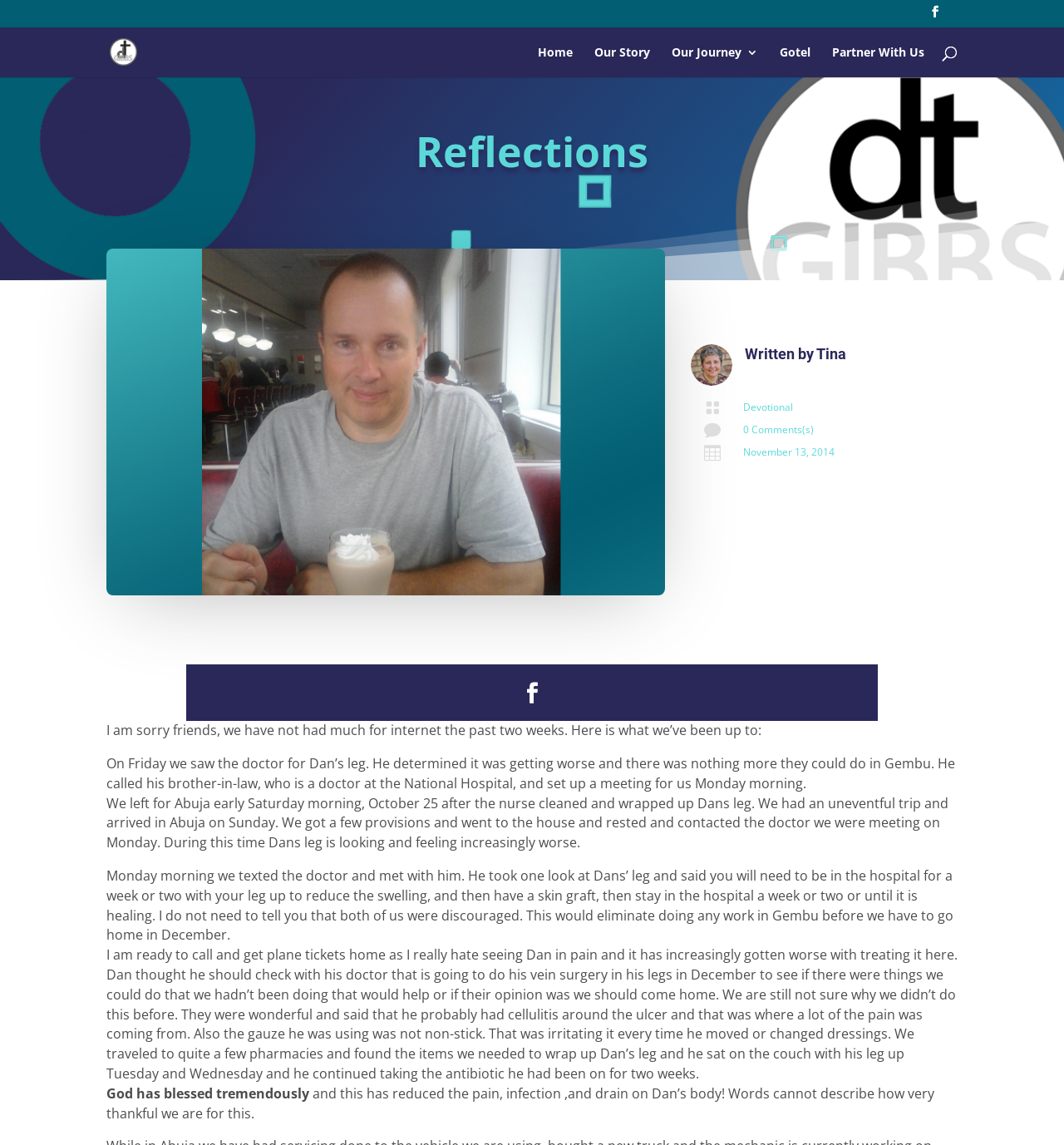Write an extensive caption that covers every aspect of the webpage.

The webpage is titled "Reflections | The Gibbs" and appears to be a personal blog or journal. At the top, there is a navigation menu with links to "Home", "Our Story", "Our Journey 3", "Gotel", and "Partner With Us". Below the navigation menu, there is a search bar with a placeholder text "Search for:".

The main content of the page is divided into two sections. On the left, there is a large image that takes up about half of the page's width. On the right, there is a series of articles or journal entries, each with a heading and a block of text. The headings include "Written by Tina", "Devotional", and "0 Comments(s)". The articles are separated by horizontal lines and have a mix of short and long paragraphs of text.

The first article starts with the text "I am sorry friends, we have not had much for internet the past two weeks. Here is what we’ve been up to:" and goes on to describe a personal experience of visiting a doctor and dealing with a medical issue. The article is written in a conversational tone and includes several paragraphs of text.

There are also several icons and images scattered throughout the page, including a small image with the text "The Gibbs" at the top, and several icons with unclear meanings (e.g. "\ue093", "\ue08c", etc.). At the bottom of the page, there is a link with the same icon as the top-right corner of the page.